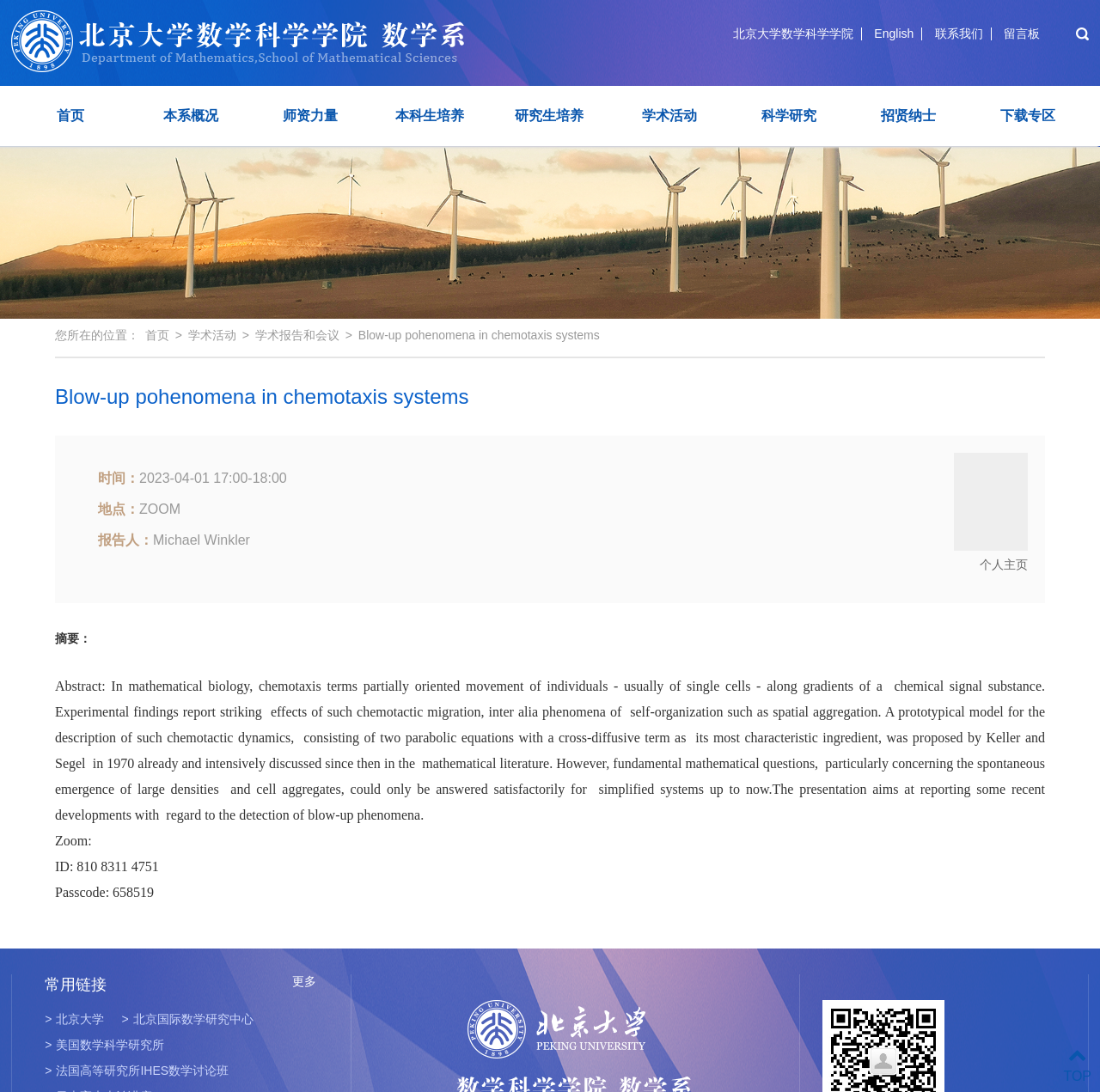Identify the bounding box coordinates for the region of the element that should be clicked to carry out the instruction: "View more academic activities". The bounding box coordinates should be four float numbers between 0 and 1, i.e., [left, top, right, bottom].

[0.266, 0.893, 0.288, 0.907]